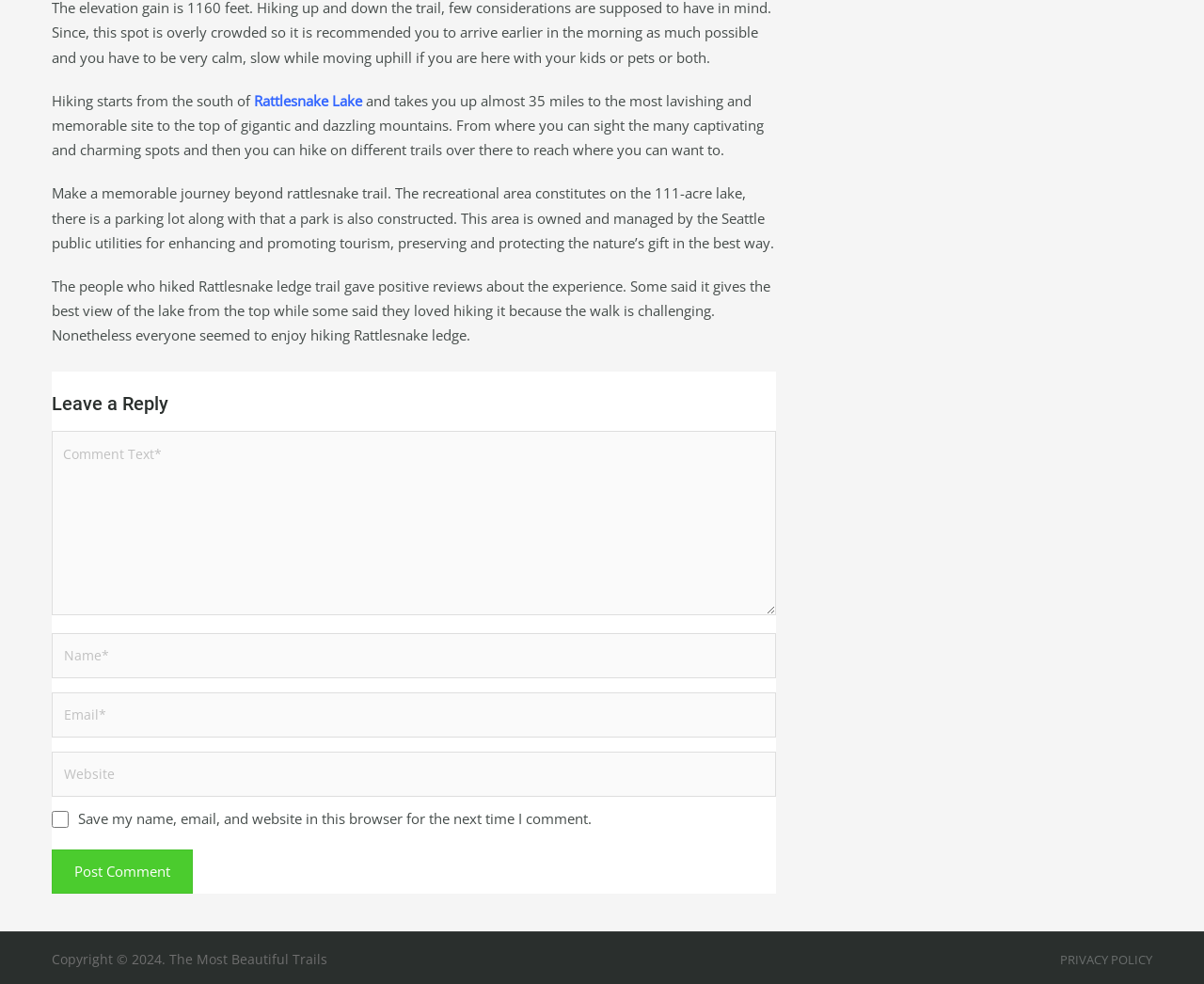What is the purpose of the recreational area?
Look at the image and answer with only one word or phrase.

Enhancing and promoting tourism